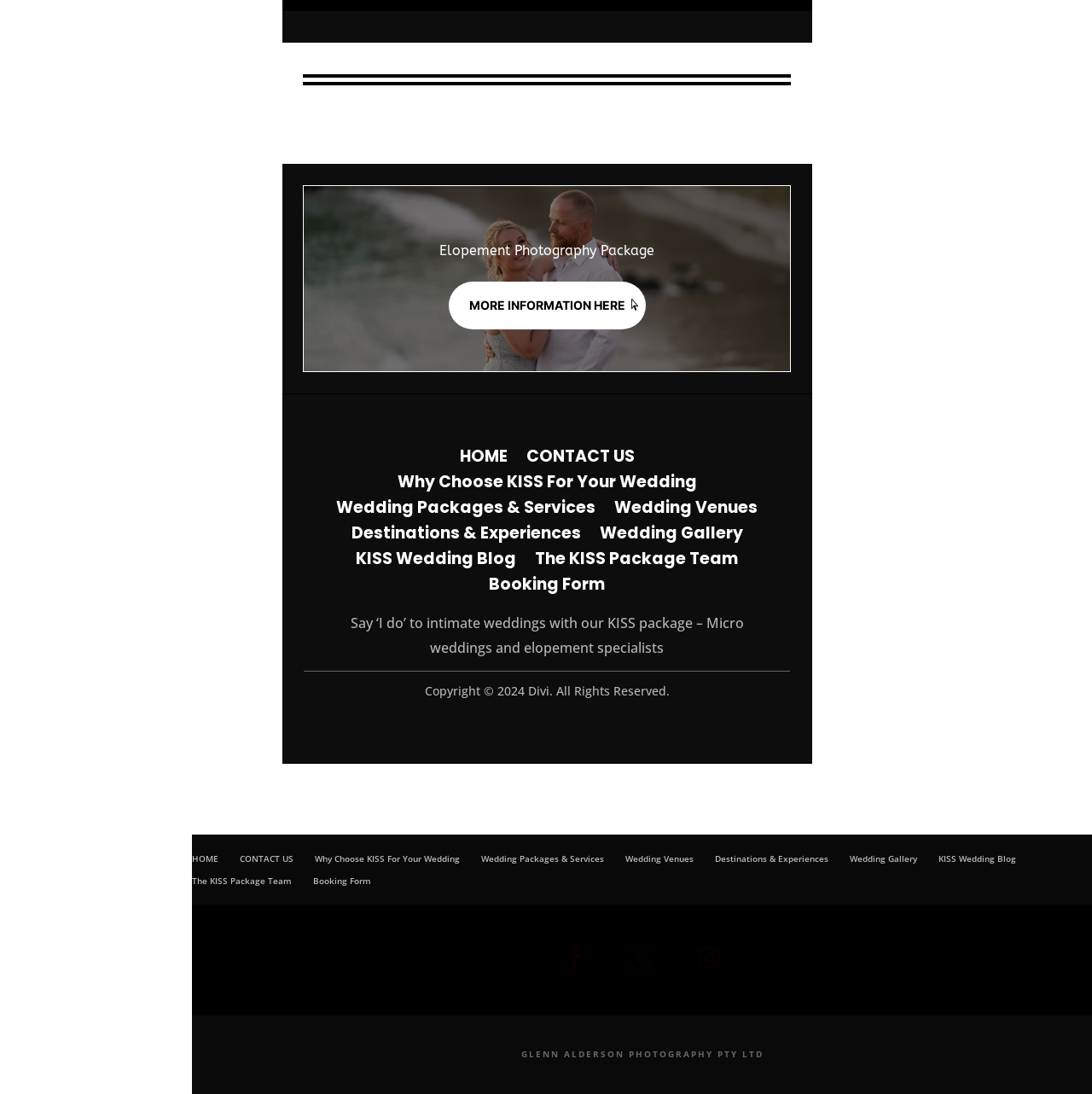Please identify the bounding box coordinates for the region that you need to click to follow this instruction: "Click on 'MORE INFORMATION HERE'".

[0.411, 0.257, 0.591, 0.301]